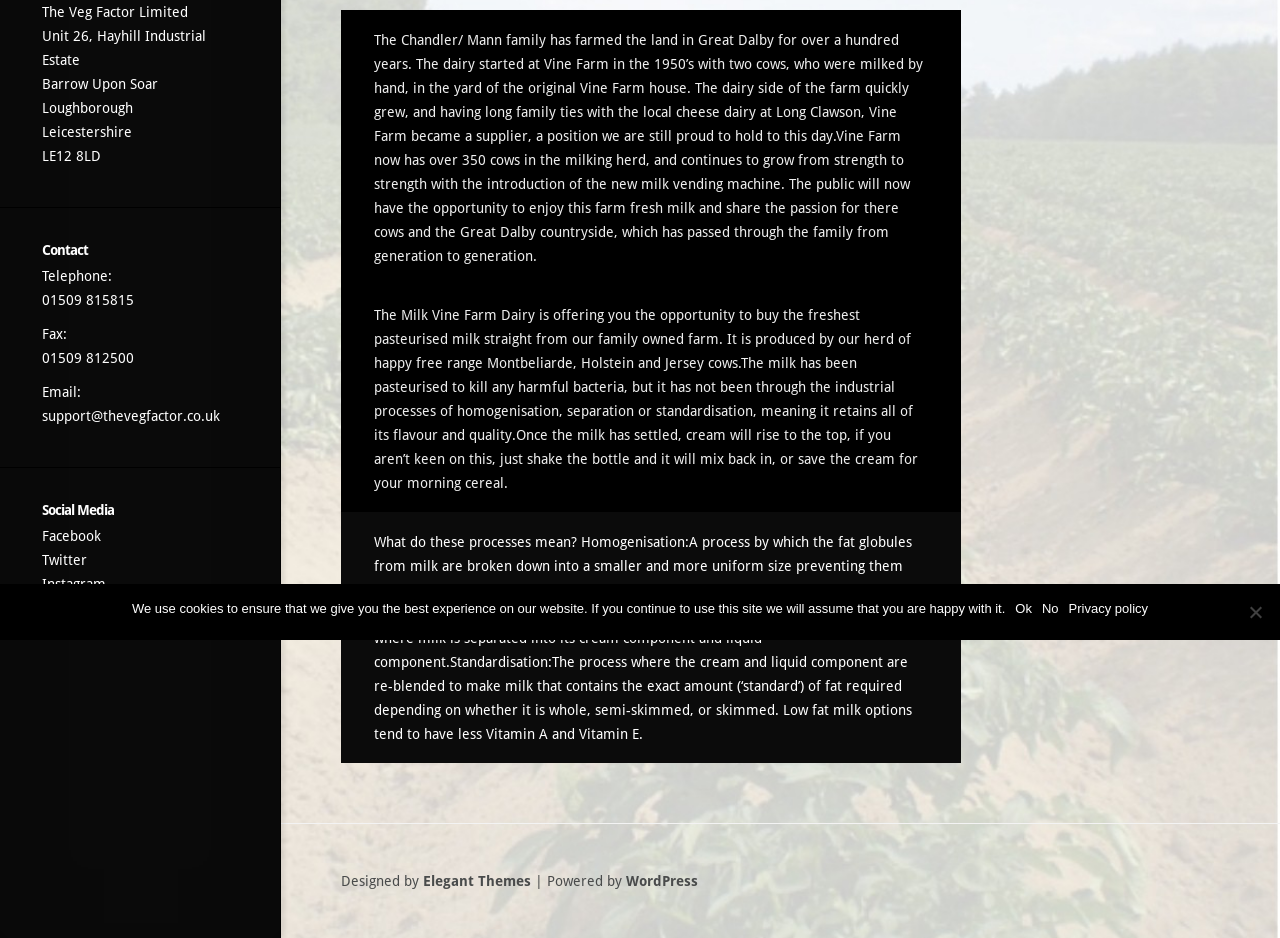Predict the bounding box of the UI element that fits this description: "mbjgeneralinquiry@morganbrown.com".

None